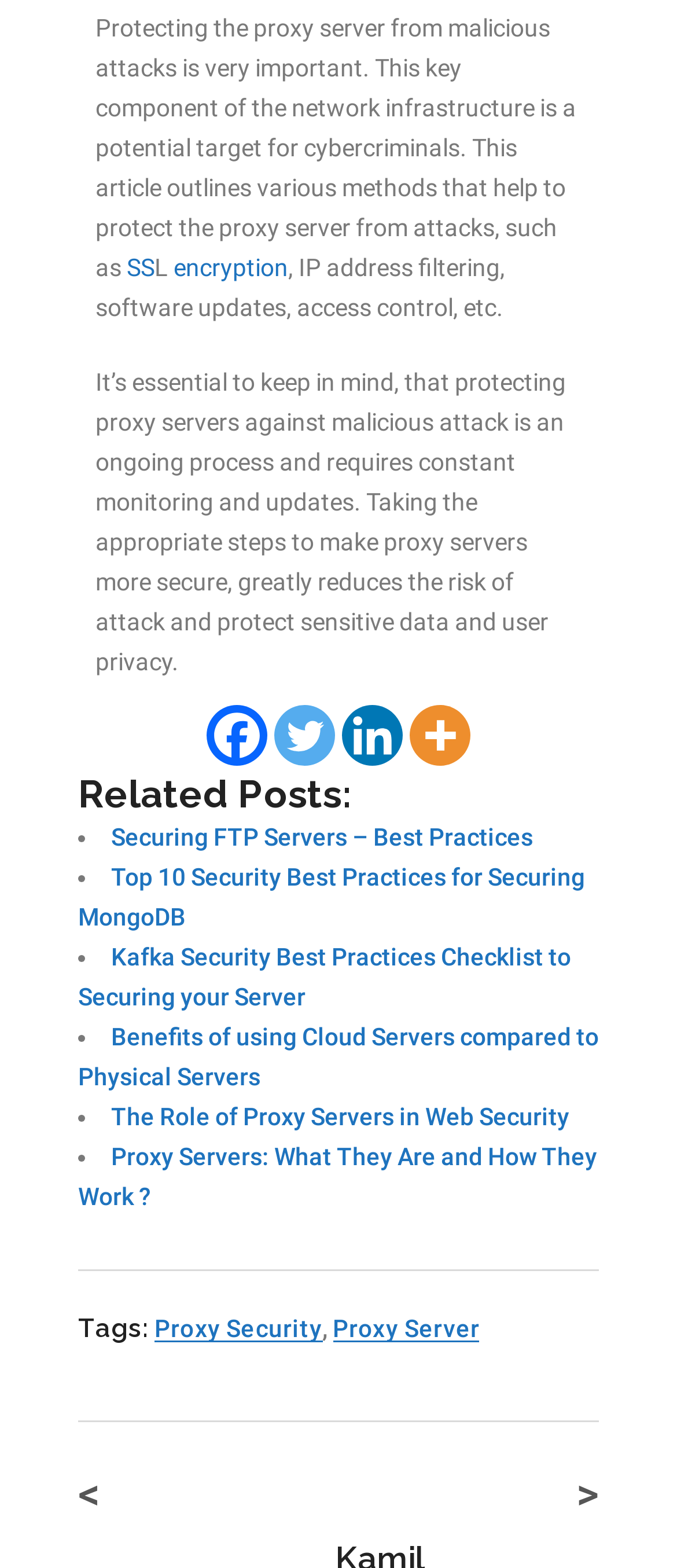Predict the bounding box of the UI element based on this description: "proxy security".

[0.228, 0.838, 0.476, 0.856]